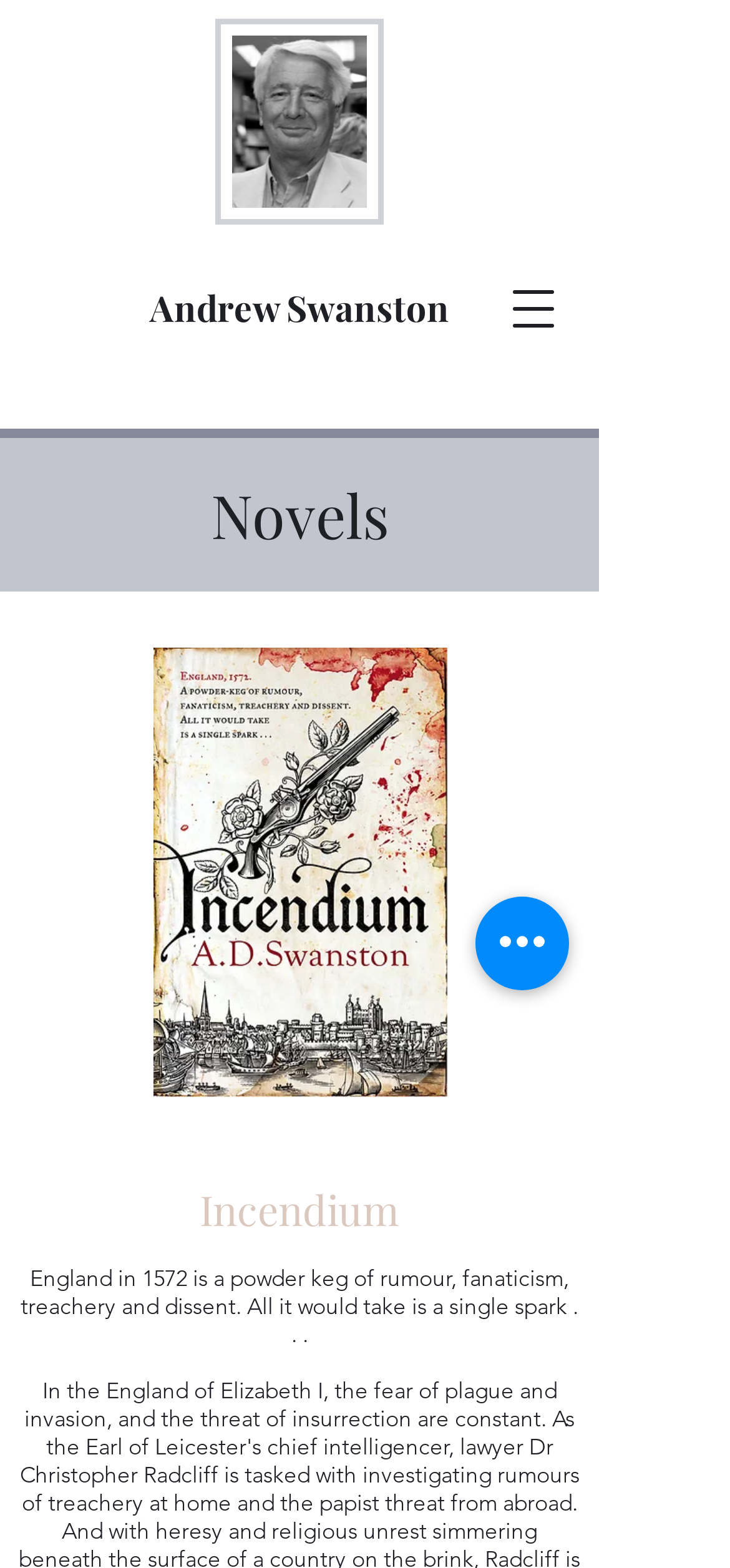Answer the question with a brief word or phrase:
What is the name of the author on this webpage?

Andrew Swanston